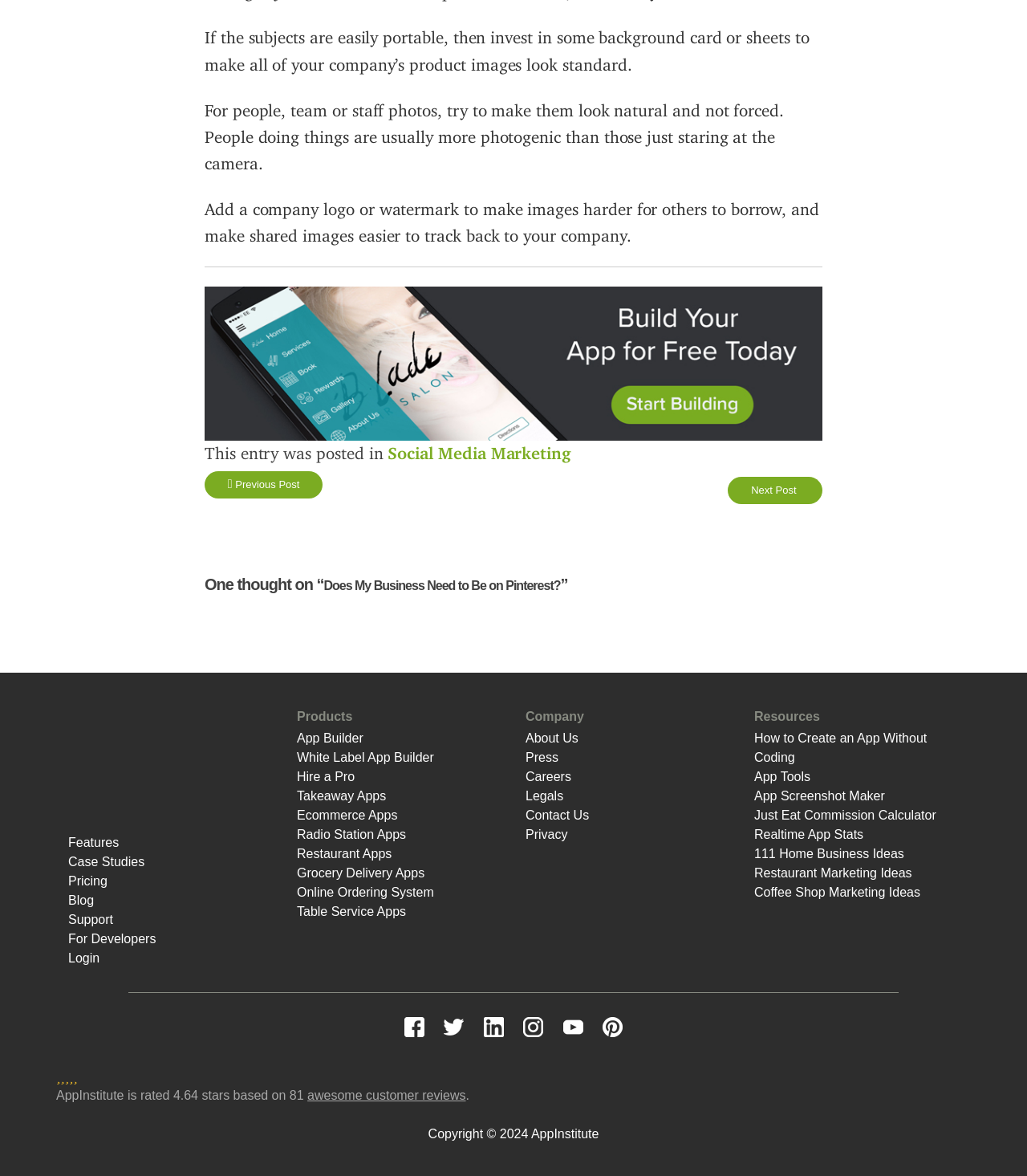What is the purpose of adding a company logo or watermark to images?
Answer the question in a detailed and comprehensive manner.

According to the webpage, adding a company logo or watermark to images makes them harder for others to borrow and makes shared images easier to track back to the company.